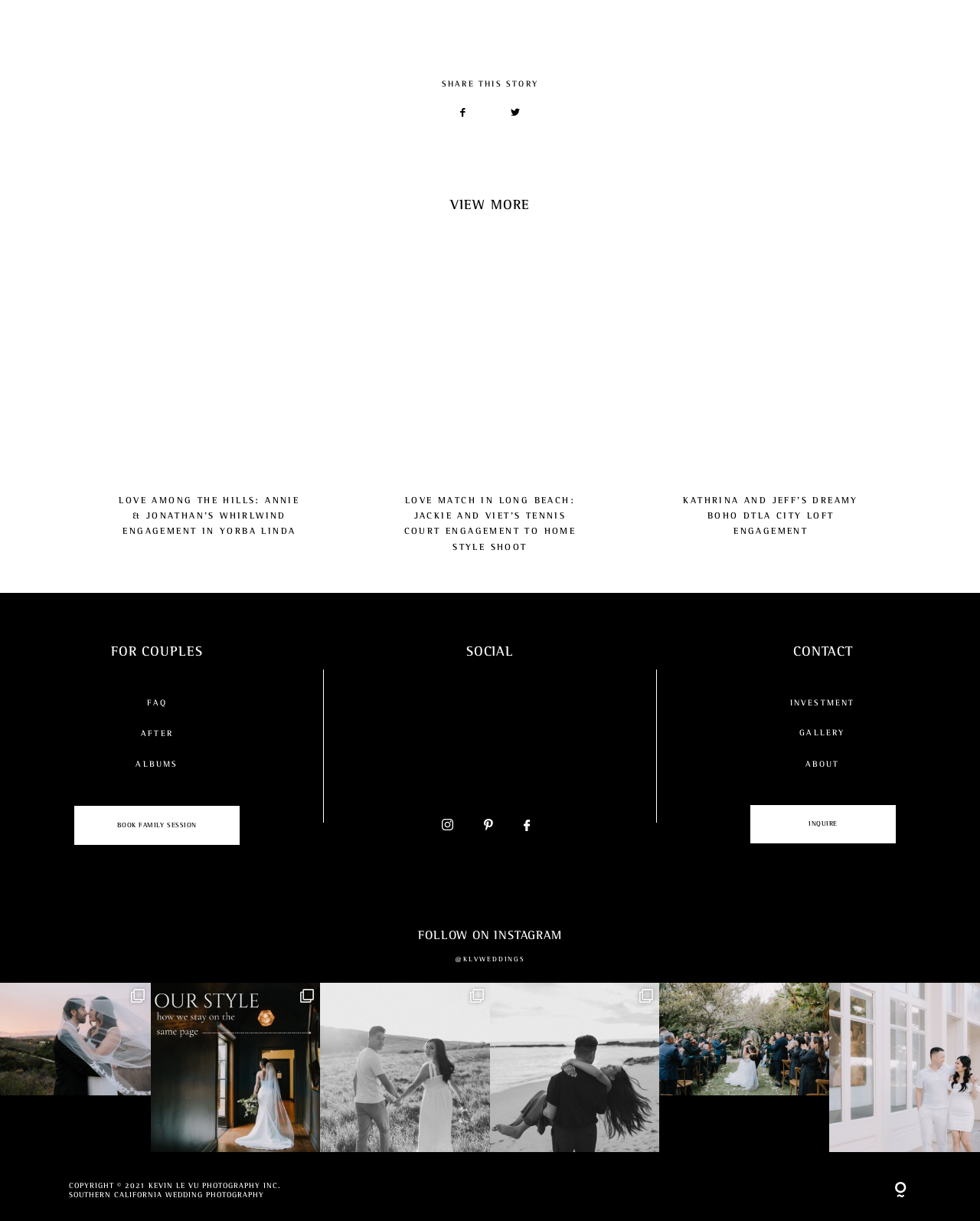Specify the bounding box coordinates of the area that needs to be clicked to achieve the following instruction: "Click on 'Love Among the Hills: Annie & Jonathan’s Whirlwind Engagement in Yorba Linda'".

[0.102, 0.204, 0.325, 0.454]